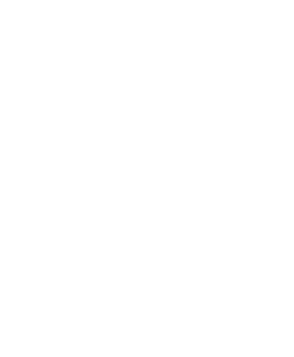Answer the question in a single word or phrase:
What is the dress designed for?

Expectant mothers